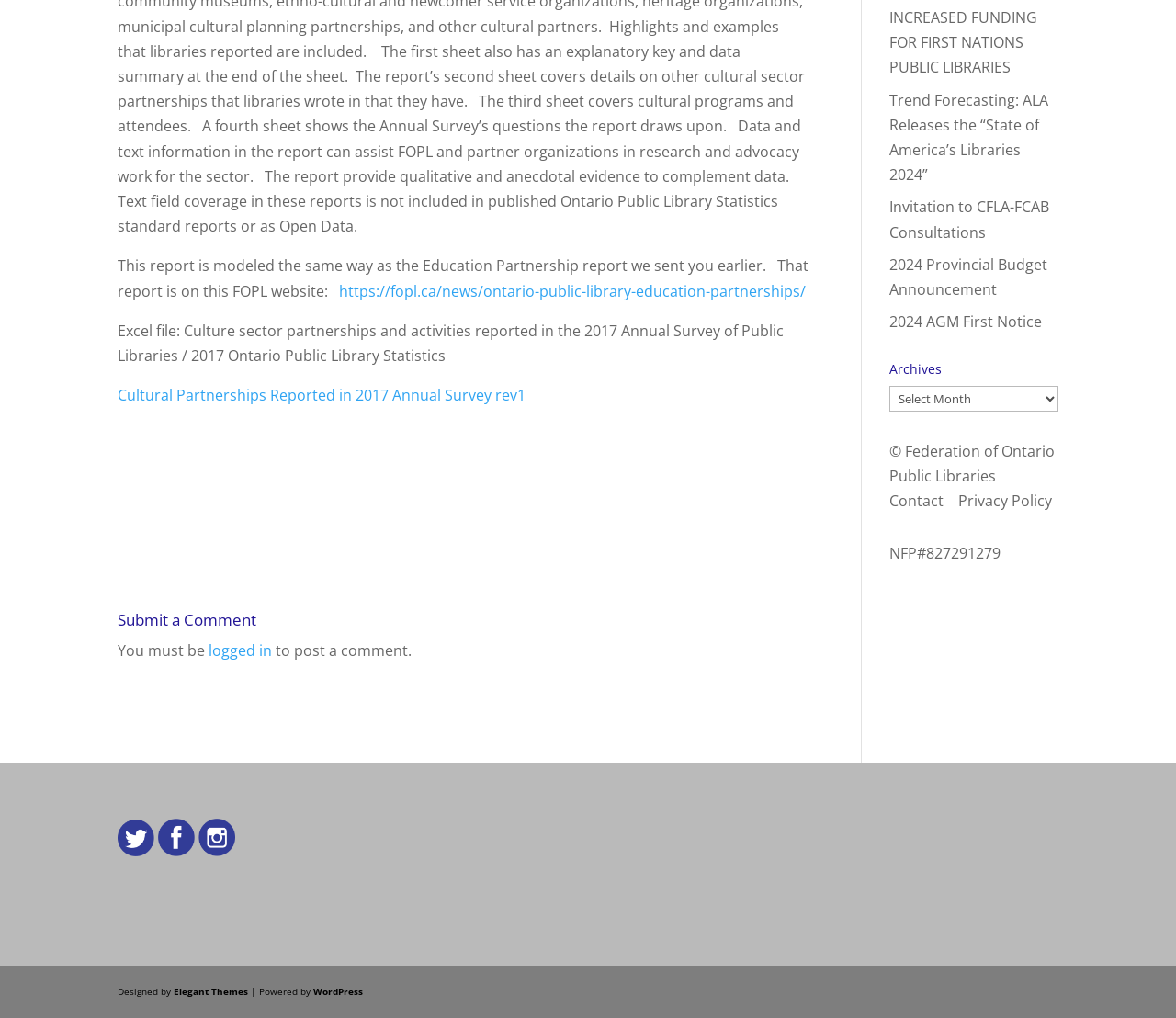Determine the bounding box for the UI element described here: "2024 AGM First Notice".

[0.756, 0.306, 0.886, 0.326]